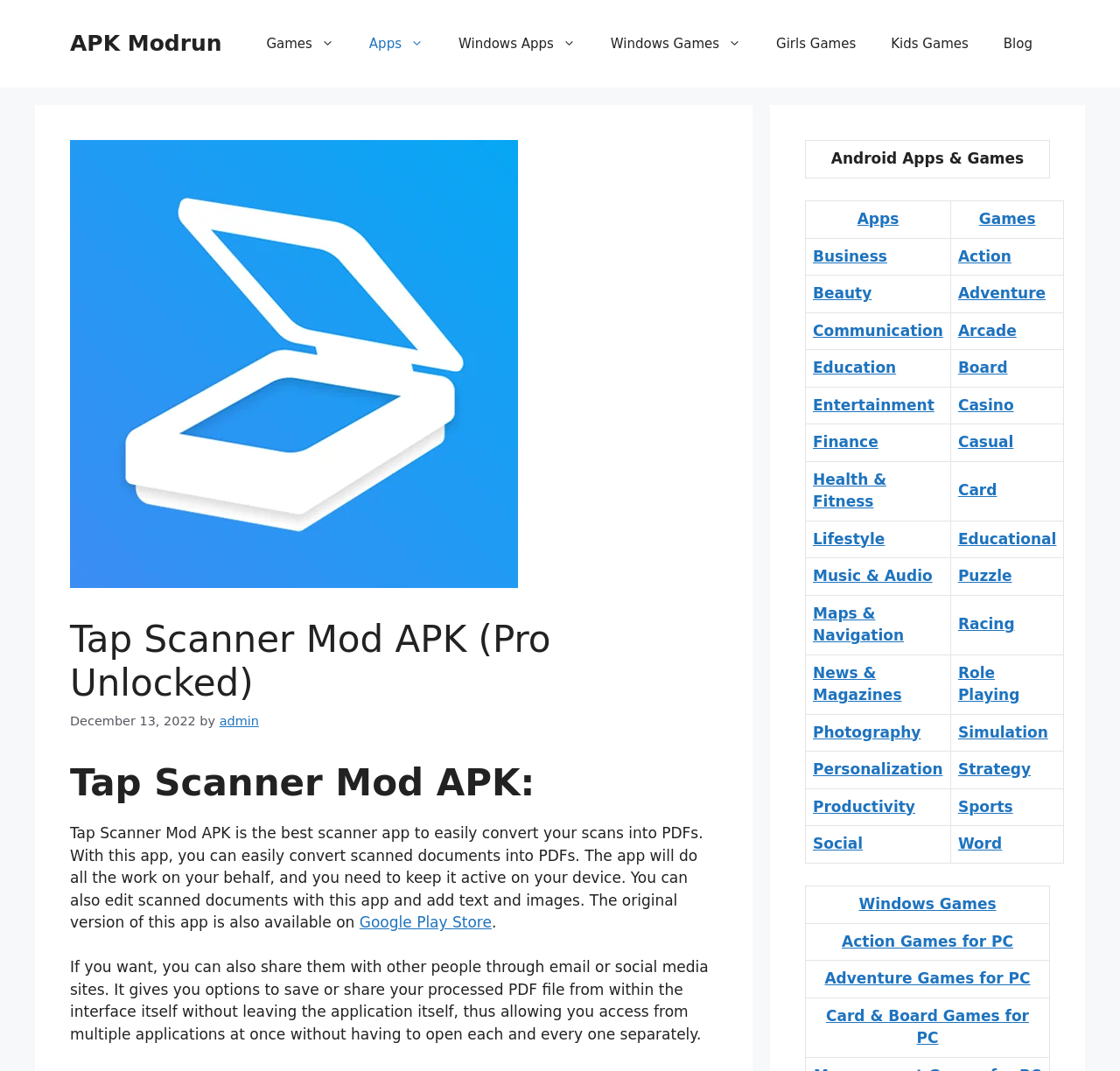Please provide a brief answer to the following inquiry using a single word or phrase:
What is the name of the scanner app?

Tap Scanner Mod APK